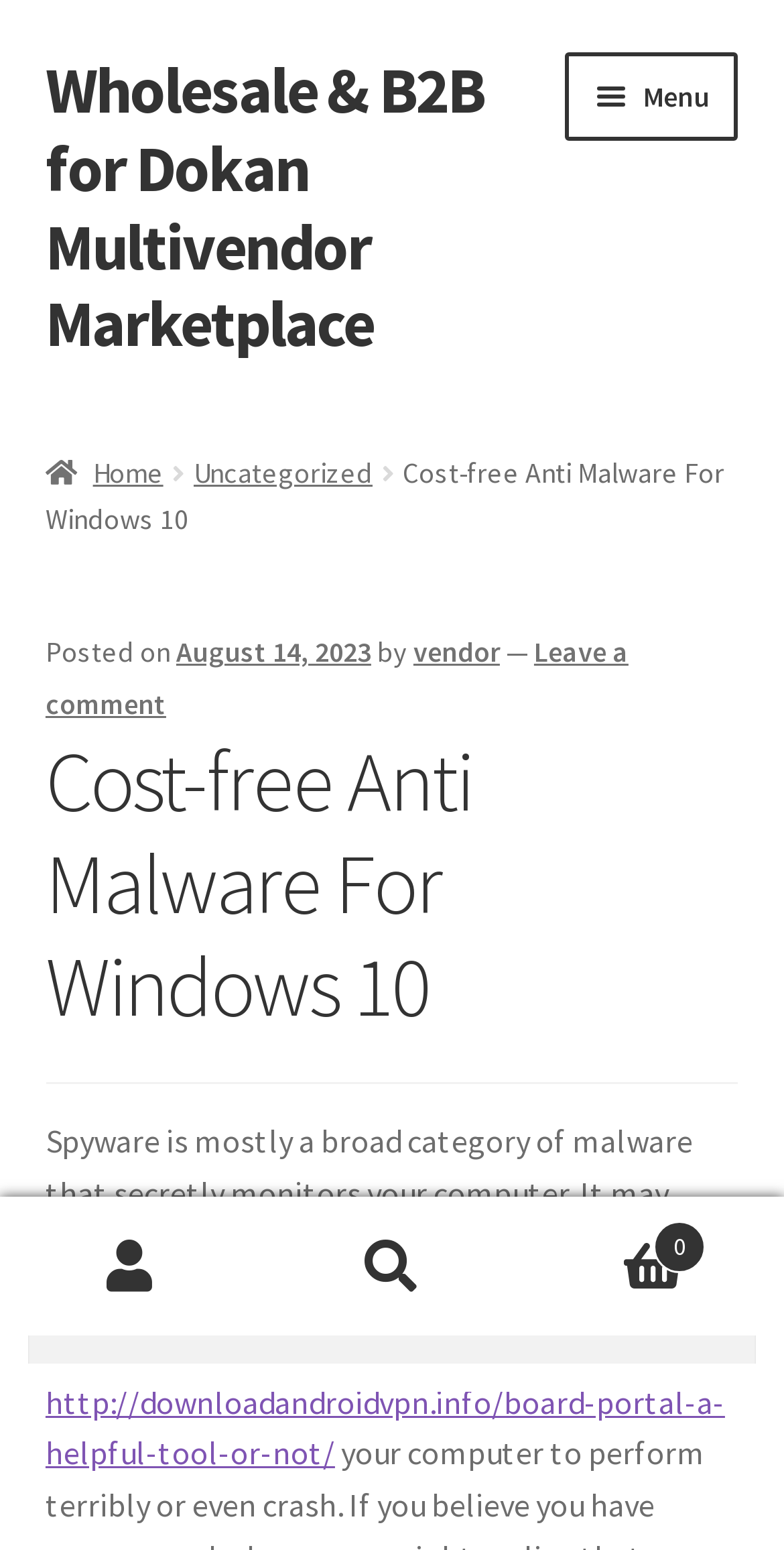Answer succinctly with a single word or phrase:
What is the current number of items in the cart?

0